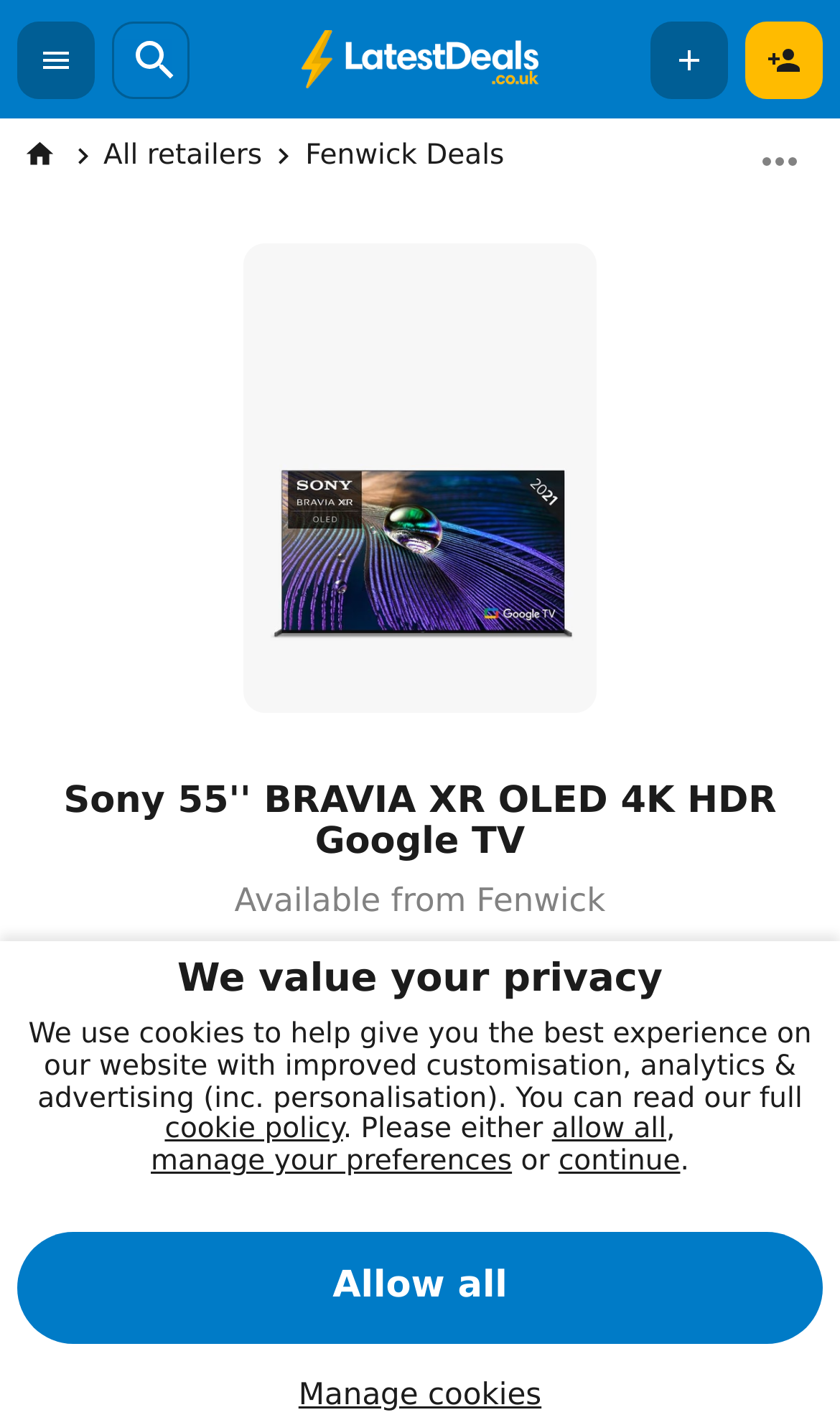Could you please study the image and provide a detailed answer to the question:
How many people liked this deal?

I found the number of likes by looking at the button 'Like' which has a text '36' next to it, indicating the number of people who liked this deal.